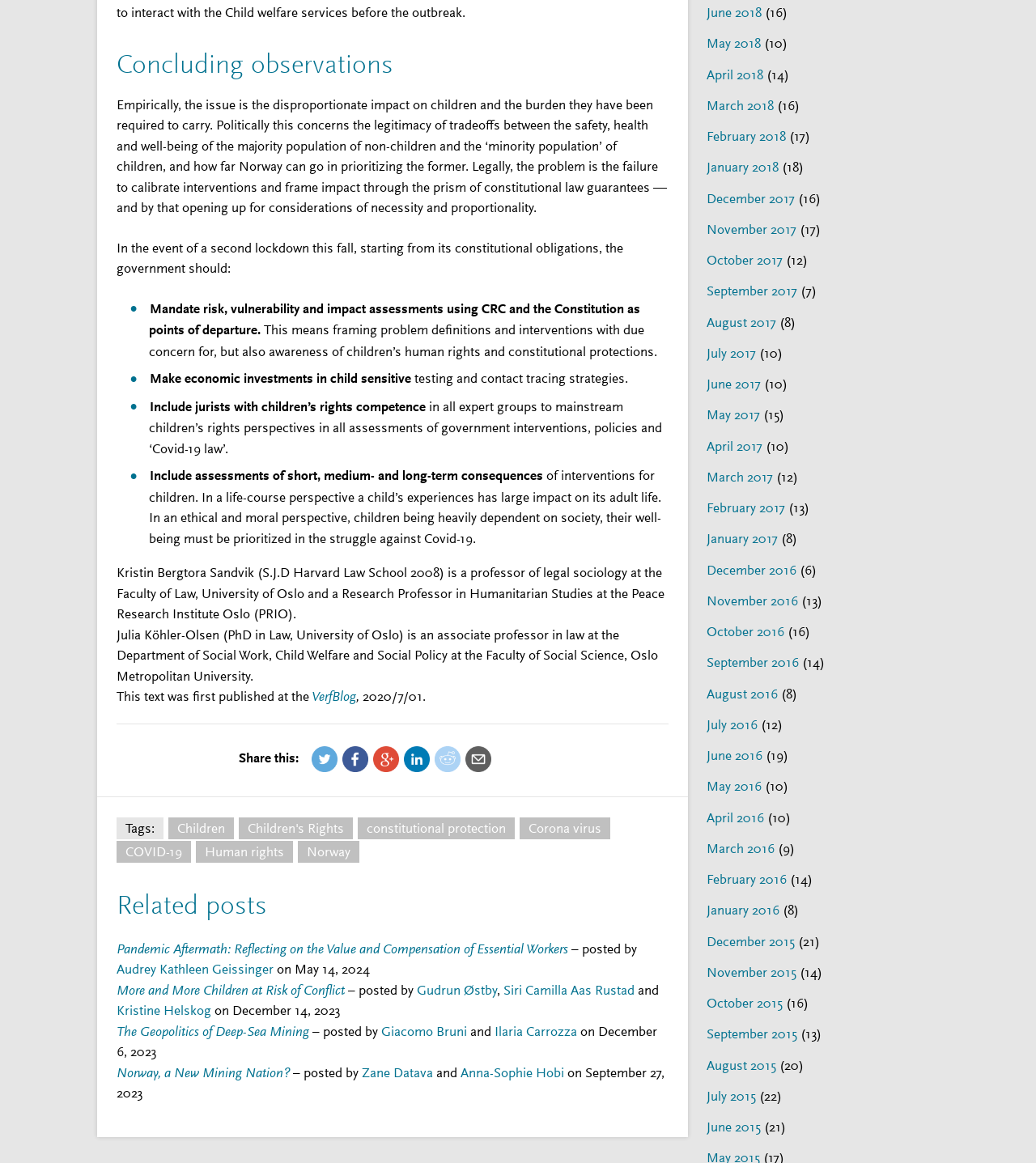Please give the bounding box coordinates of the area that should be clicked to fulfill the following instruction: "Read the article by Kristin Bergtora Sandvik". The coordinates should be in the format of four float numbers from 0 to 1, i.e., [left, top, right, bottom].

[0.112, 0.485, 0.641, 0.535]